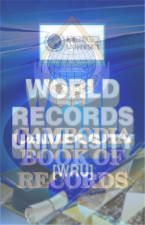What color tones are used in the background of the book cover?
Based on the image, provide a one-word or brief-phrase response.

Blue